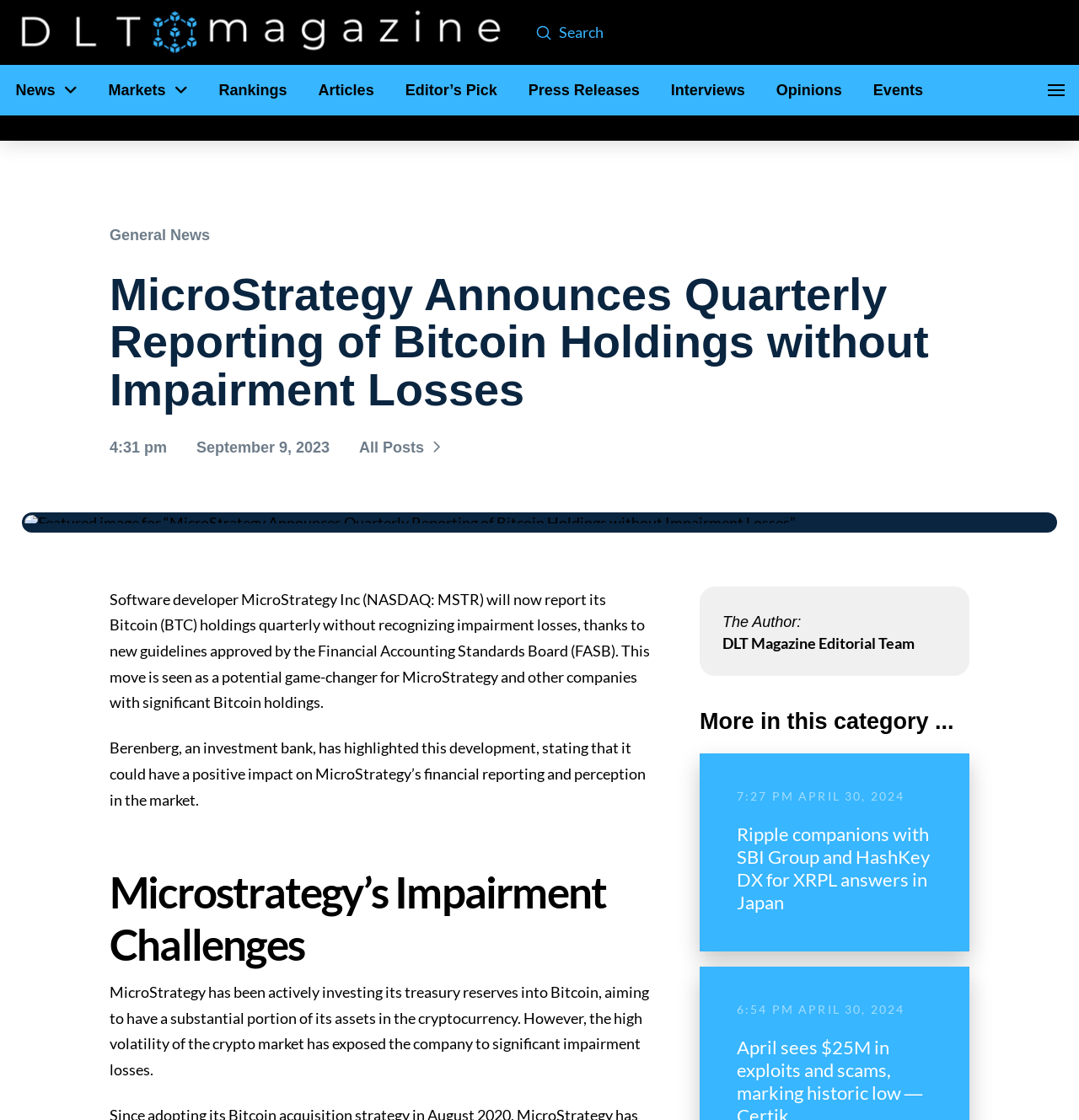Highlight the bounding box coordinates of the region I should click on to meet the following instruction: "Read article about Ripple partners with SBI Group and HashKey DX for XRPL answers in Japan".

[0.648, 0.673, 0.898, 0.85]